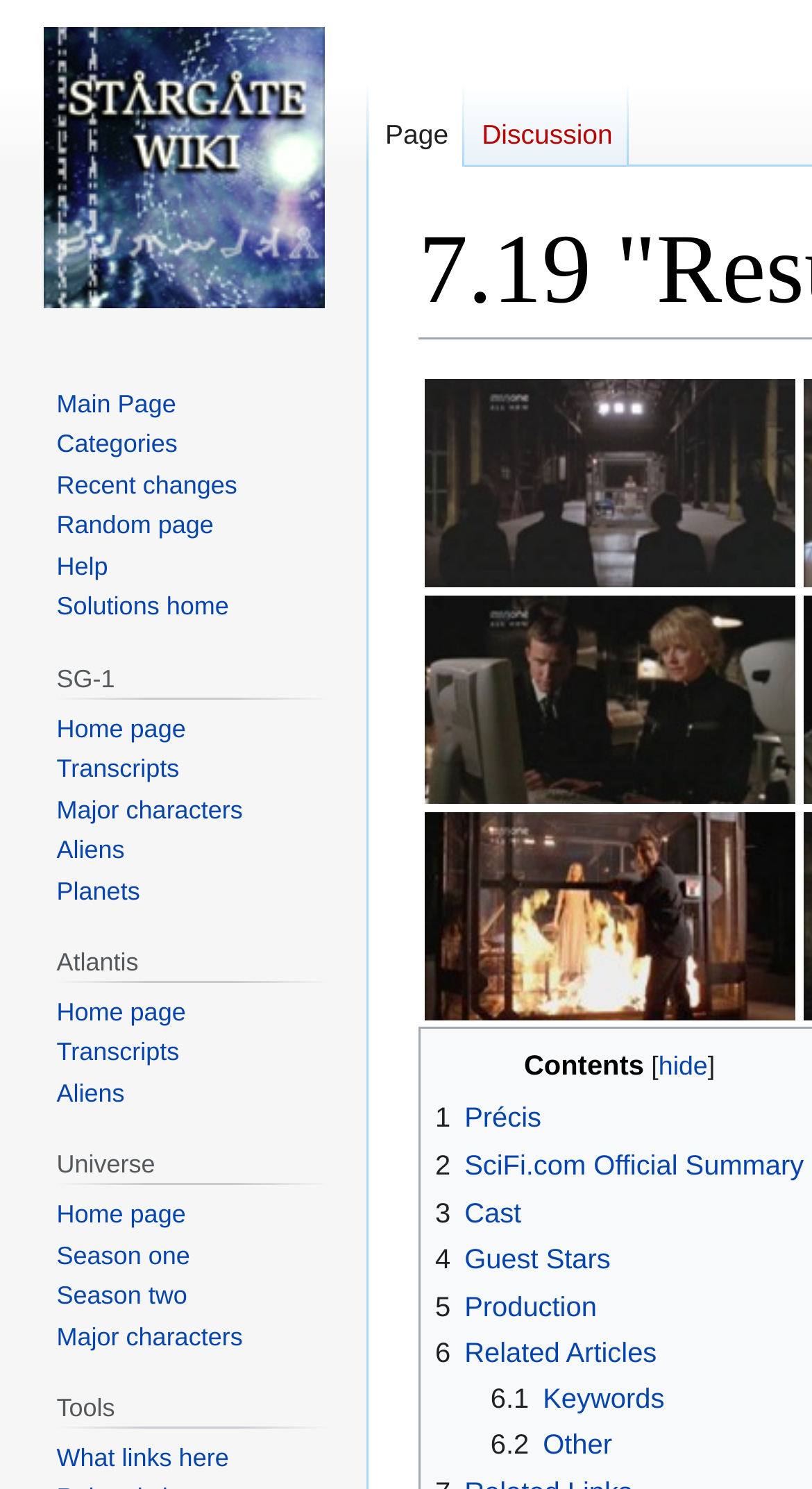Answer in one word or a short phrase: 
What is the name of the first navigation section?

Namespaces